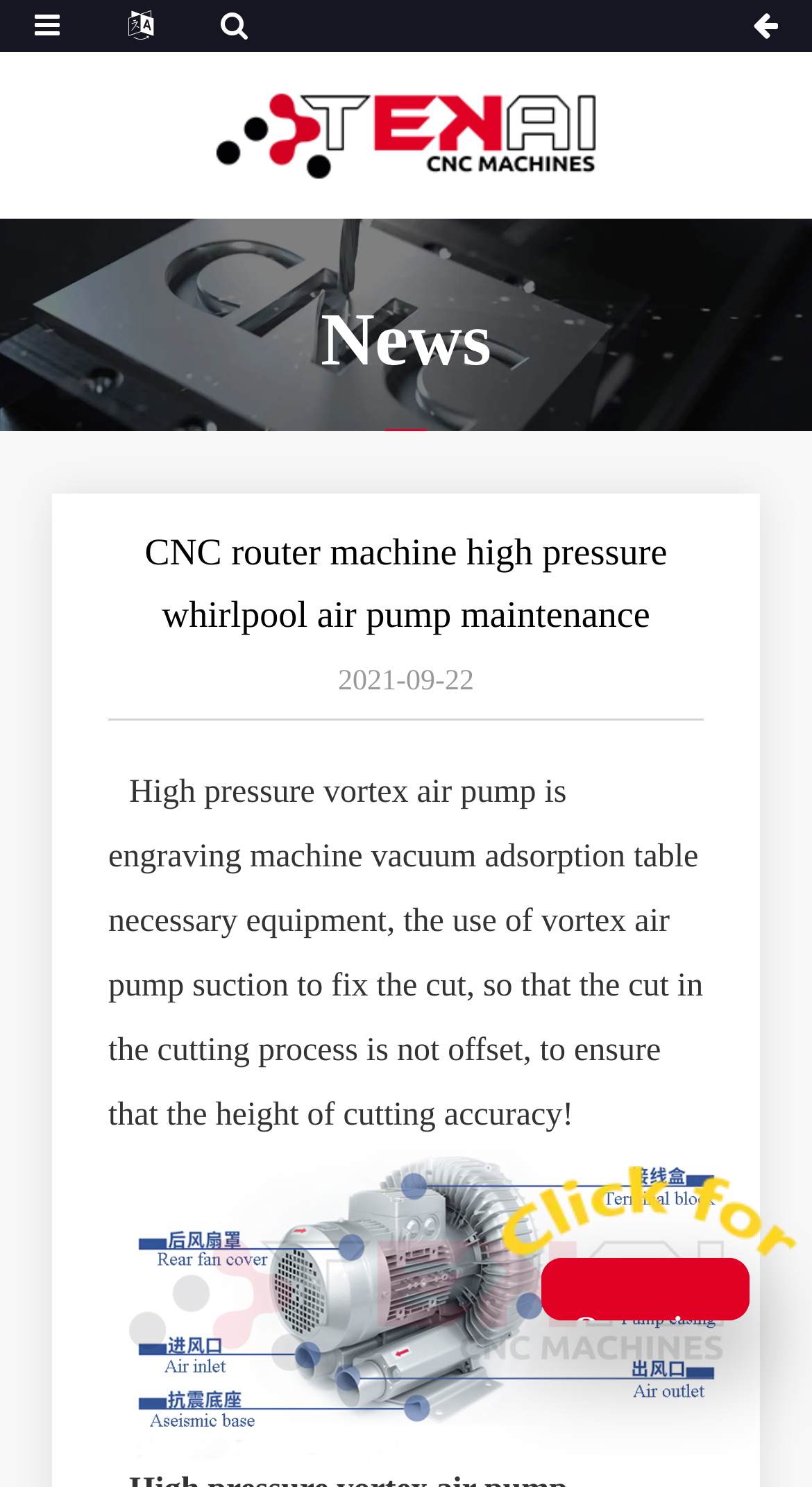What is the function of the vortex air pump in the cutting process?
Kindly offer a comprehensive and detailed response to the question.

According to the text description, the vortex air pump is used to suction and fix the cut in the cutting process, ensuring the height of cutting accuracy.